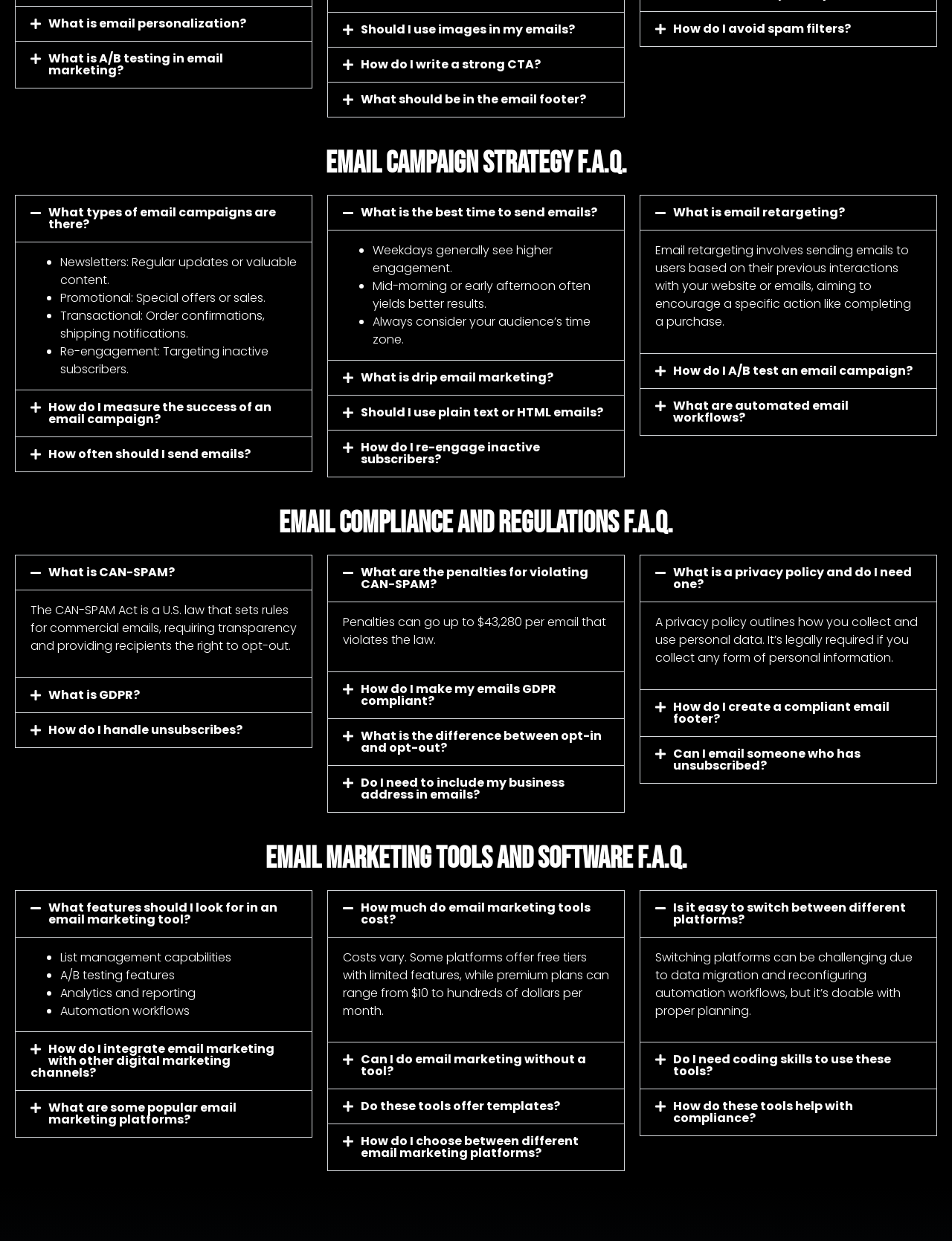What is the purpose of email retargeting?
Answer the question with a single word or phrase derived from the image.

Encourage a specific action